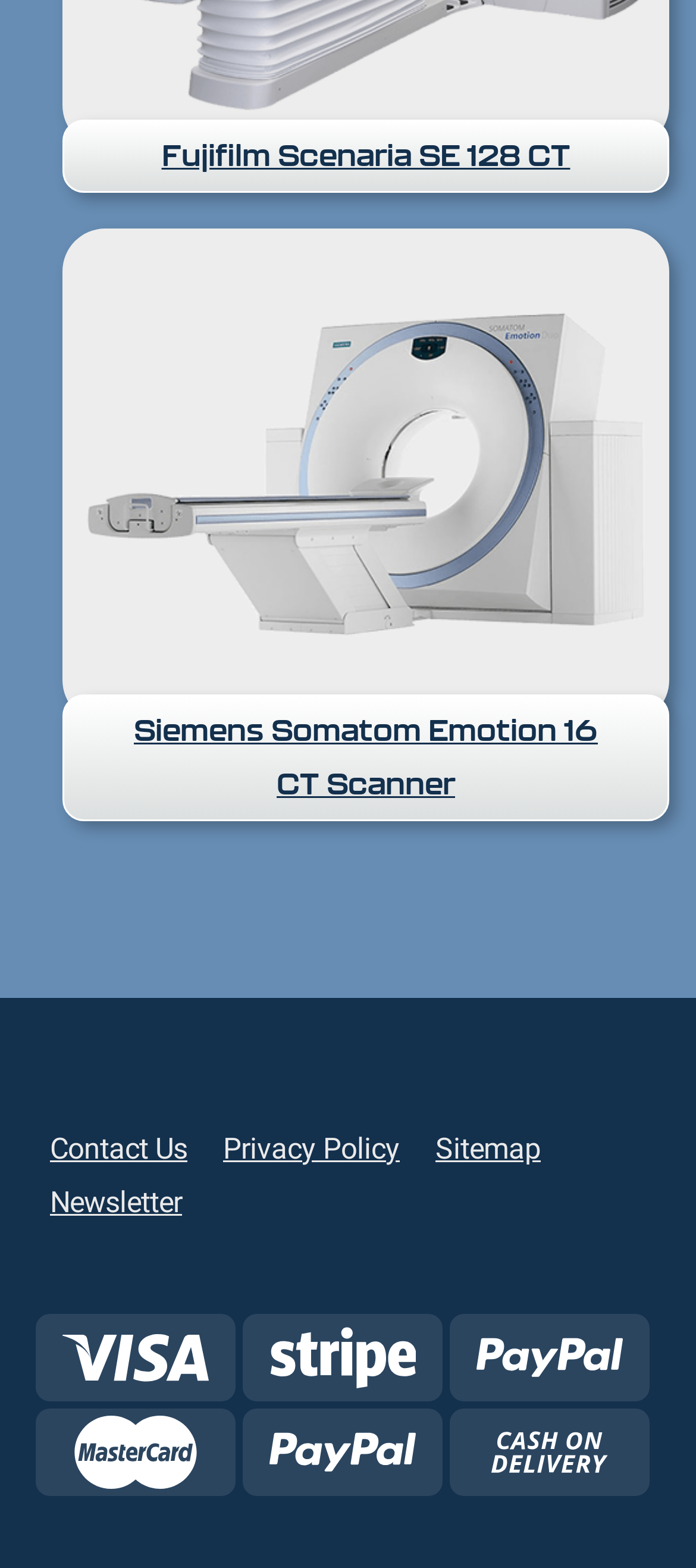Predict the bounding box of the UI element based on this description: "Privacy Policy".

[0.3, 0.674, 0.595, 0.709]